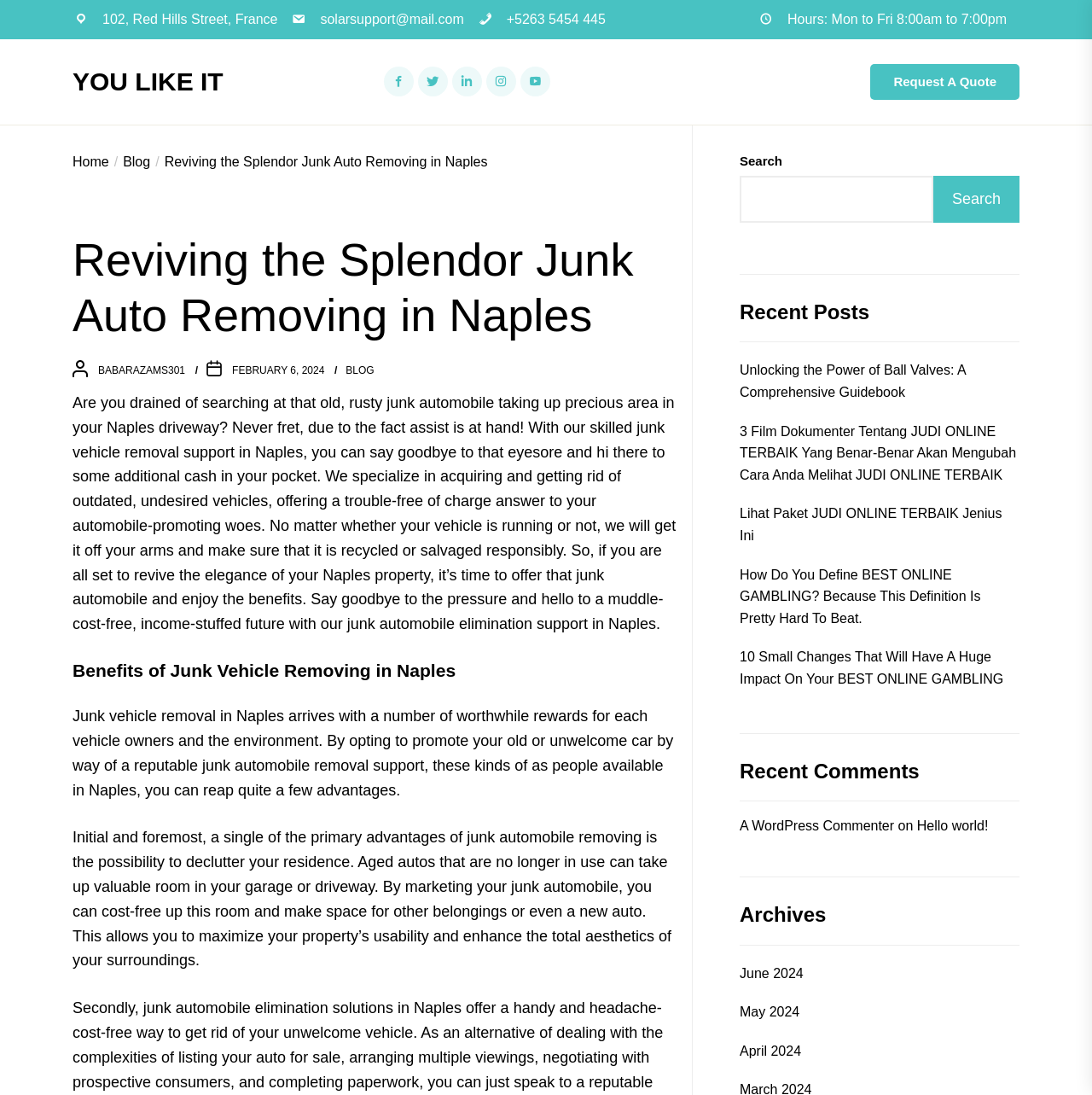Look at the image and write a detailed answer to the question: 
What is the purpose of the junk auto removing service?

I inferred the purpose of the service by reading the static text element that describes the benefits of junk auto removing, which mentions freeing up space and getting rid of an eyesore.